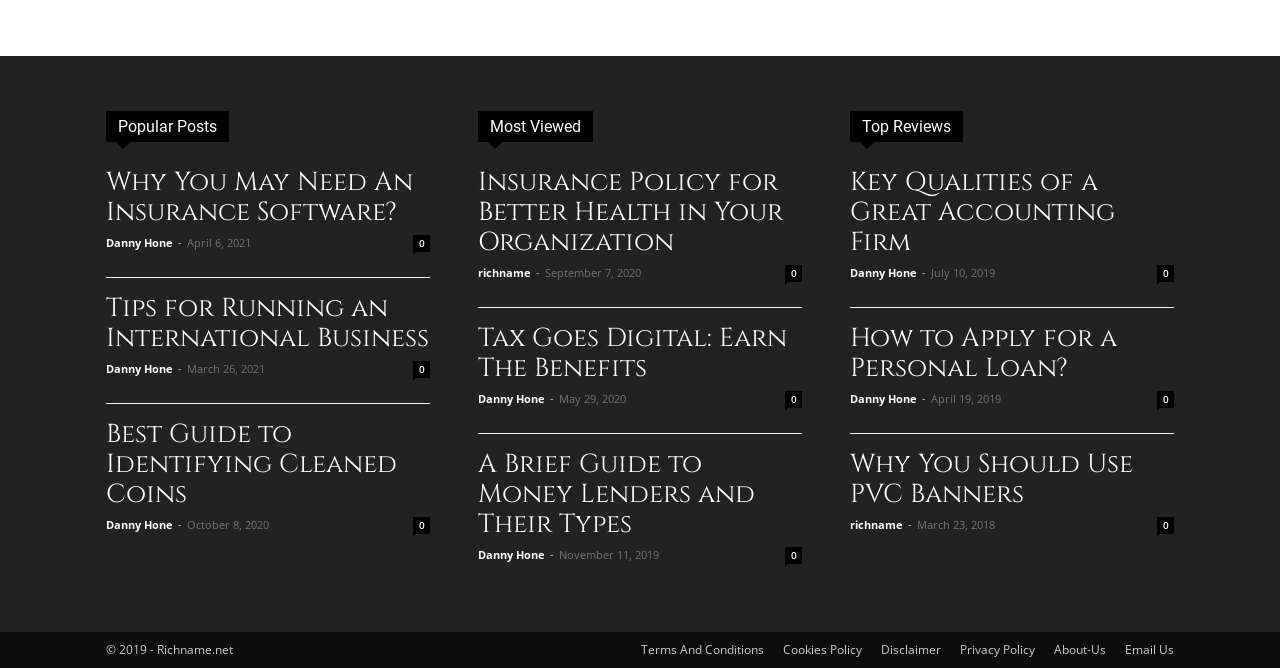Please provide a short answer using a single word or phrase for the question:
How many sections are there on this webpage?

Three